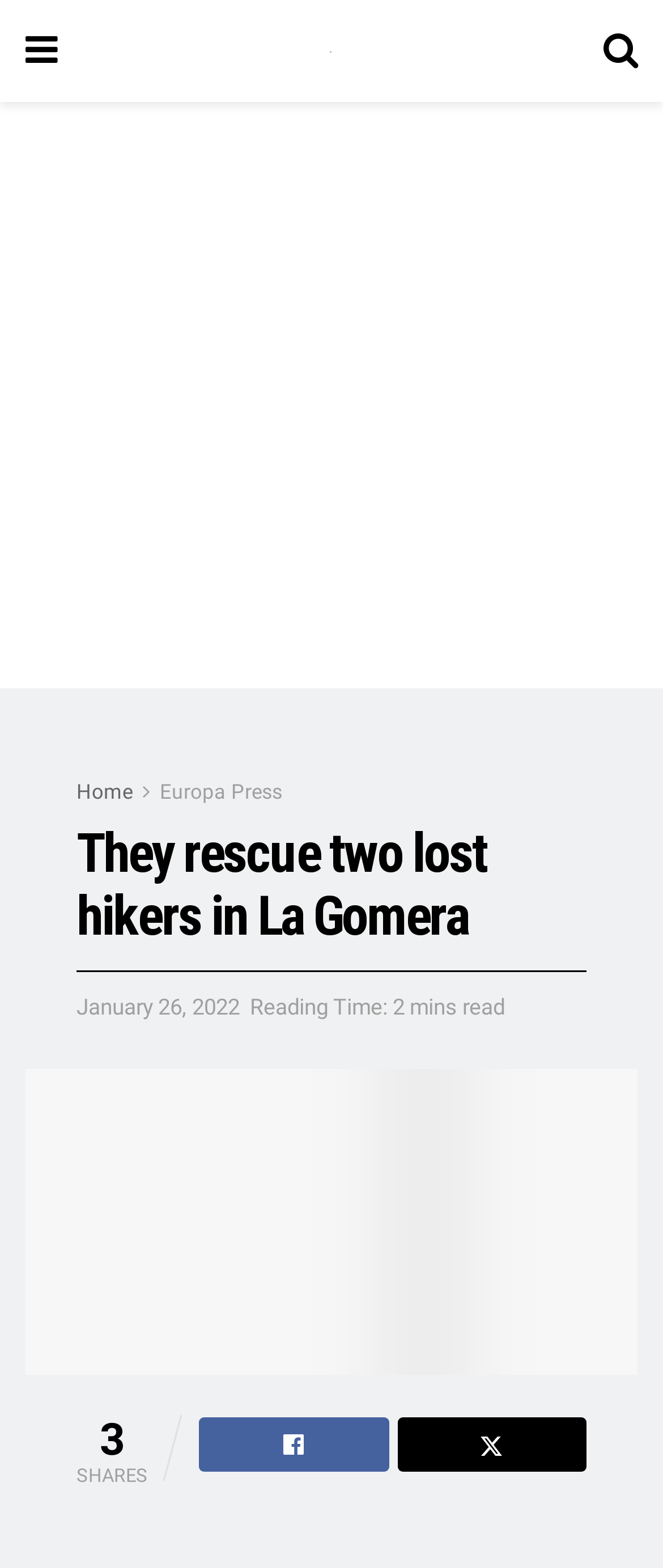From the element description Polar Structure of Needs, predict the bounding box coordinates of the UI element. The coordinates must be specified in the format (top-left x, top-left y, bottom-right x, bottom-right y) and should be within the 0 to 1 range.

None